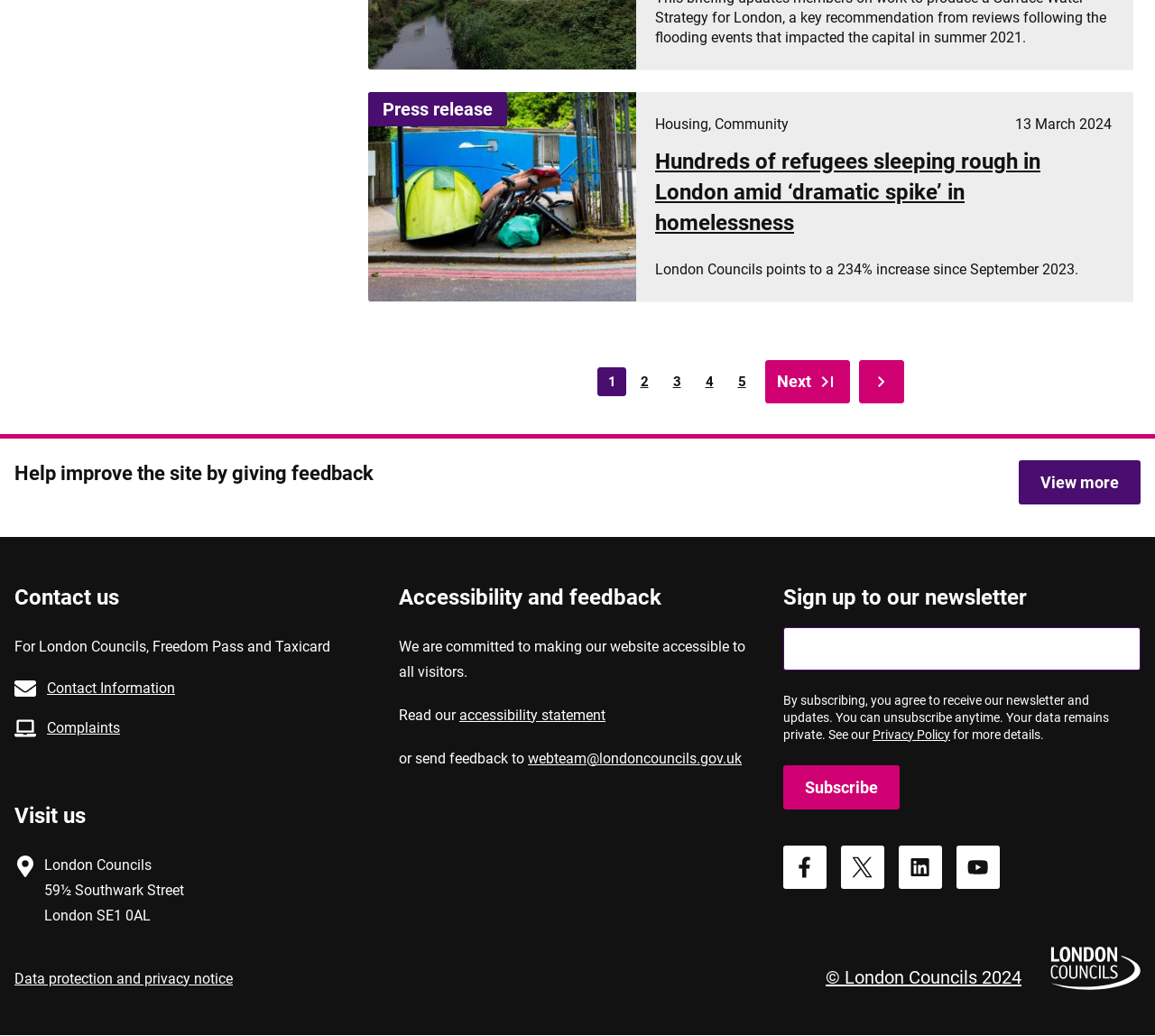What is the purpose of the textbox?
Please describe in detail the information shown in the image to answer the question.

The purpose of the textbox can be determined by reading the heading 'Sign up to our newsletter' and the surrounding text, which indicates that the textbox is for users to input their information to sign up for the newsletter.